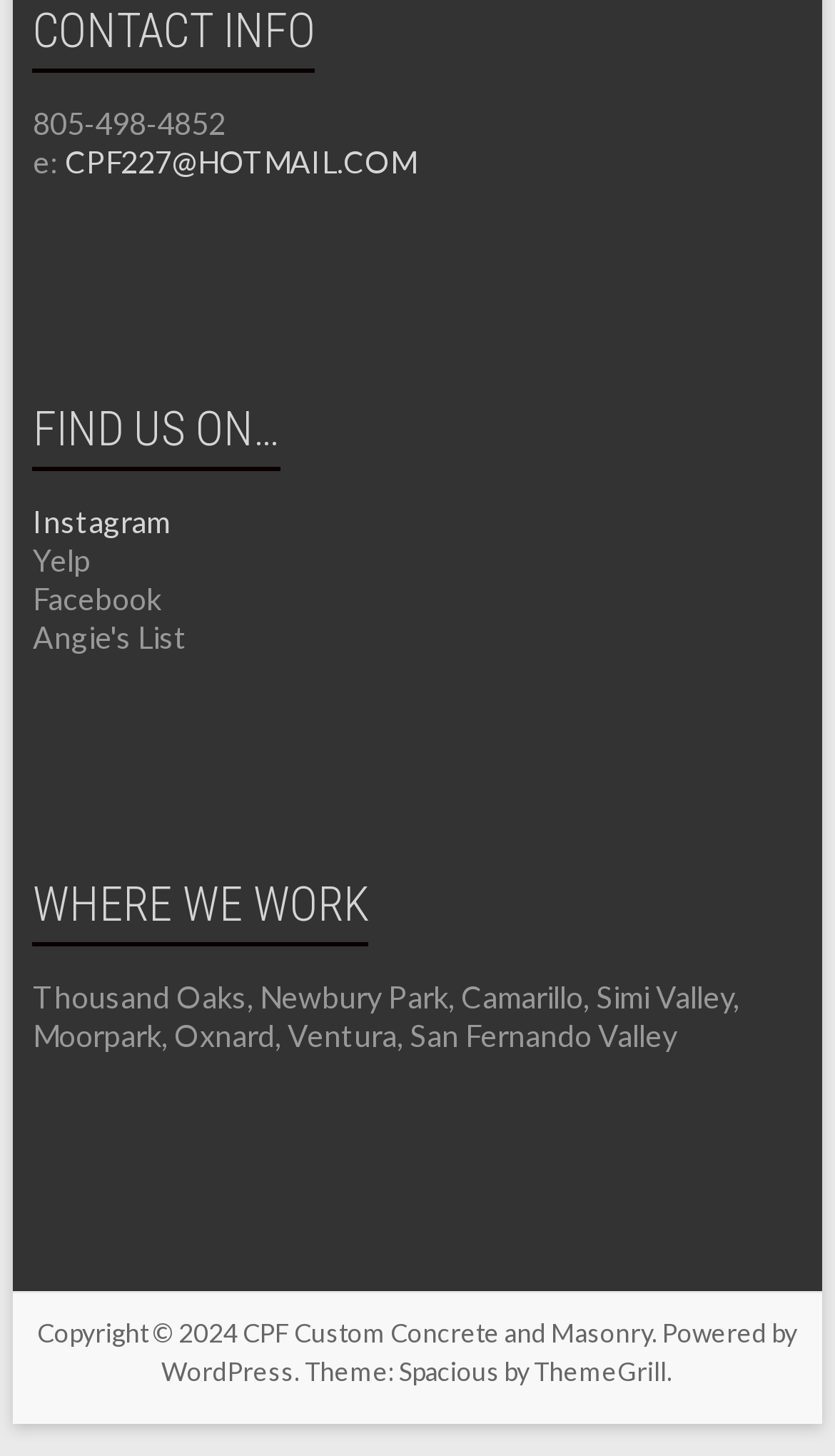Provide a one-word or one-phrase answer to the question:
What cities are mentioned on the webpage?

Thousand Oaks, Newbury Park, Camarillo, Simi Valley, Moorpark, Oxnard, Ventura, San Fernando Valley